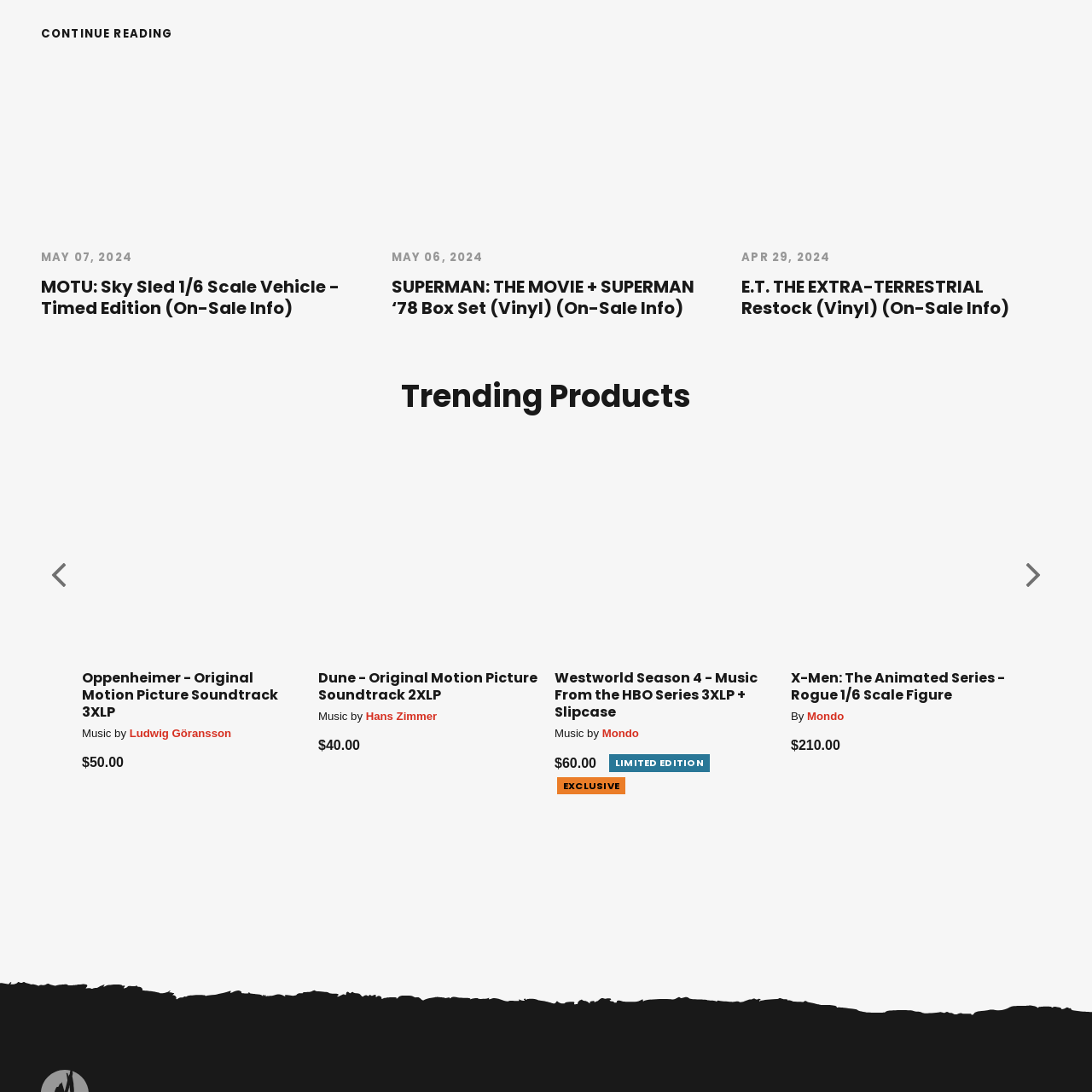Study the image enclosed in red and provide a single-word or short-phrase answer: What is the scale of the Sky Sled vehicle?

1/6